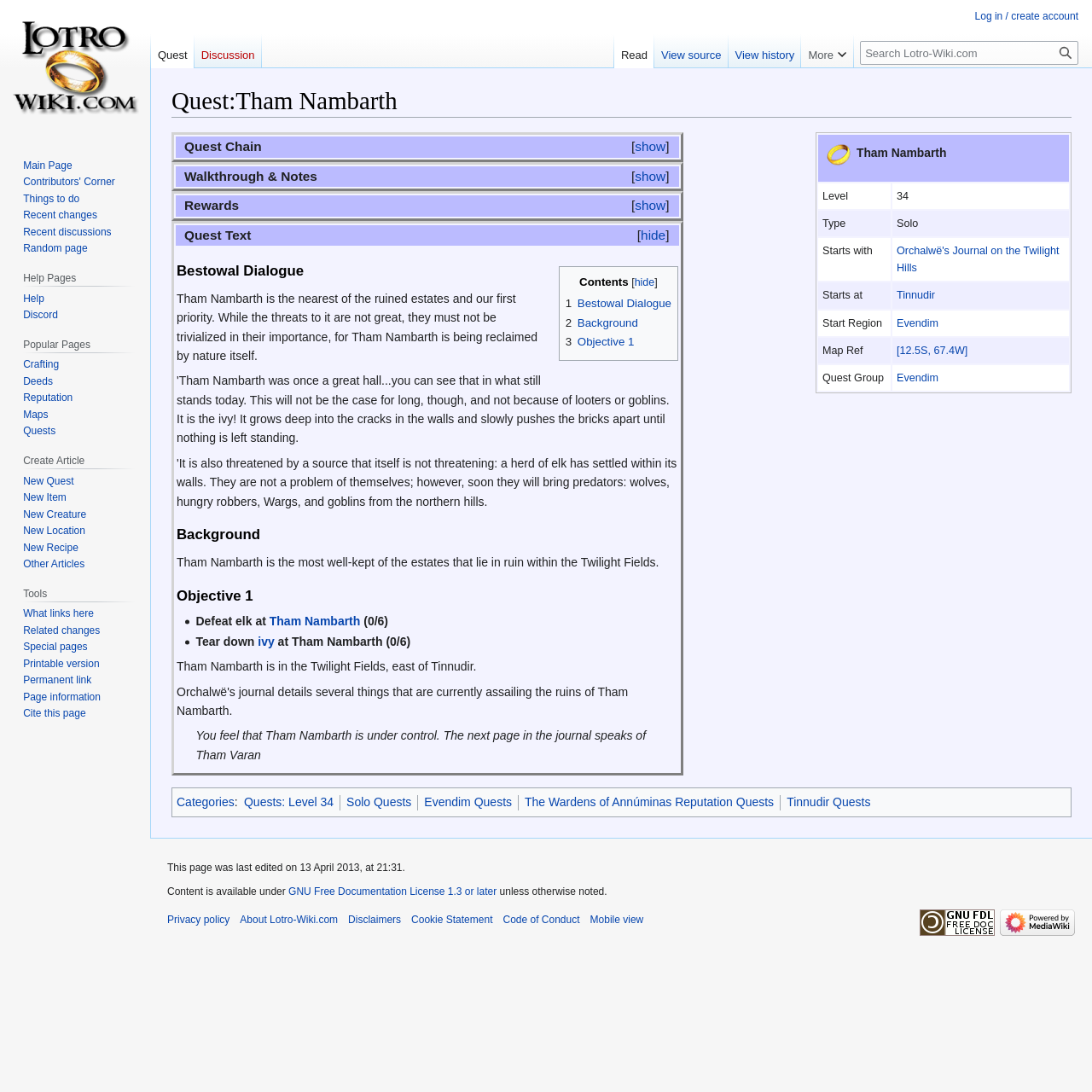Provide an in-depth caption for the elements present on the webpage.

The webpage is about a quest called "Tham Nambarth" in the Lord of the Rings Online game. At the top of the page, there is a heading with the quest name and two links to "Jump to navigation" and "Jump to search". Below the heading, there is a table with information about the quest, including its level, type, and start location.

To the right of the table, there is an image related to the quest. Below the table, there are several sections, each with a heading and a link to "show" or "hide" the content. The sections include "Quest Chain", "Walkthrough & Notes", "Rewards", and "Quest Text".

The "Quest Text" section is the longest and contains a detailed description of the quest, including the bestowal dialogue, background, and objectives. The objectives are listed as a series of tasks, including defeating elk and tearing down ivy at Tham Nambarth. There are also links to related pages, such as Tinnudir and Evendim.

Throughout the page, there are several links to other pages, including character and location names, as well as links to show or hide content. The overall layout is organized and easy to follow, with clear headings and concise text.